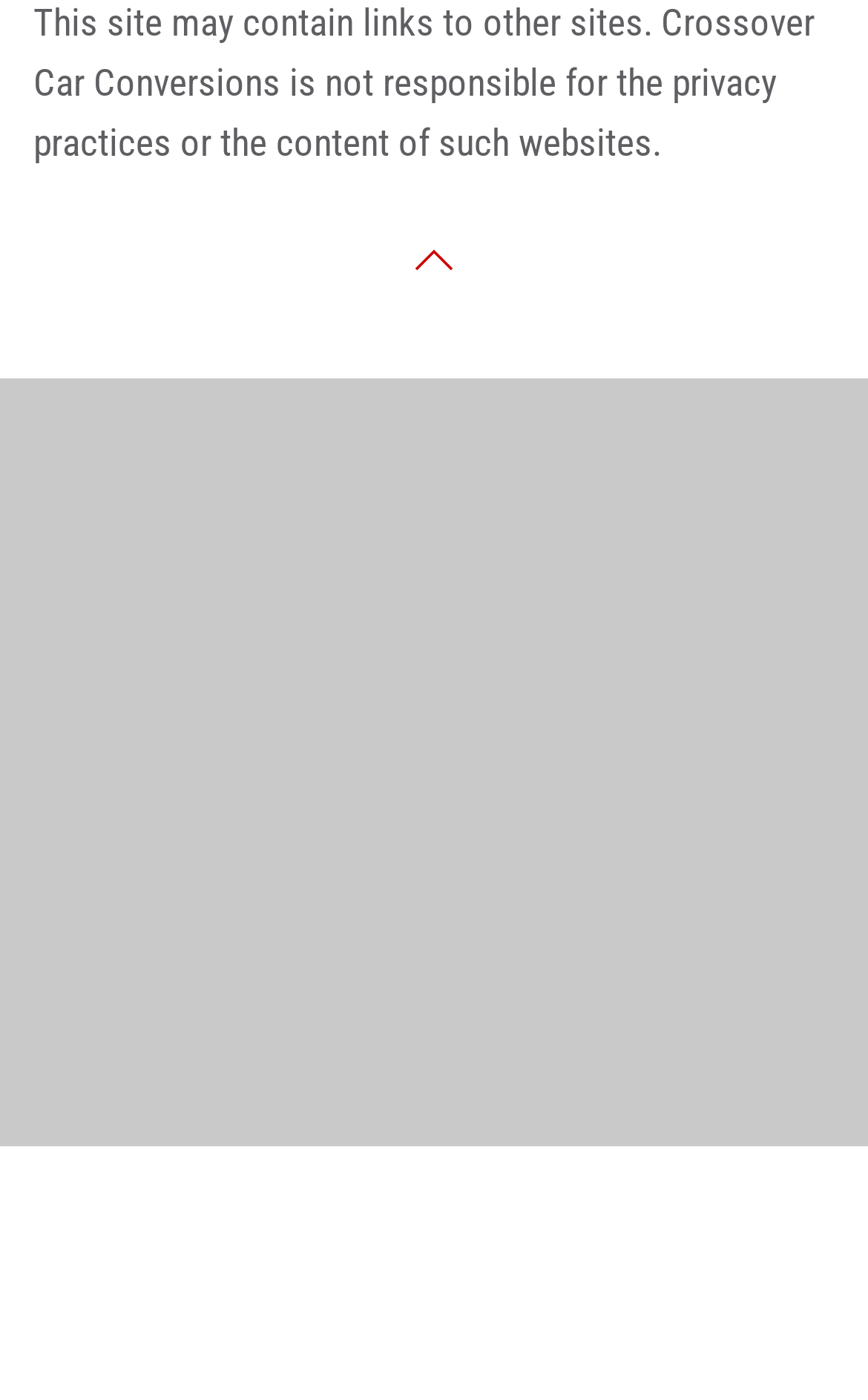Locate the bounding box coordinates of the UI element described by: "Disclaimer". Provide the coordinates as four float numbers between 0 and 1, formatted as [left, top, right, bottom].

[0.241, 0.619, 0.387, 0.645]